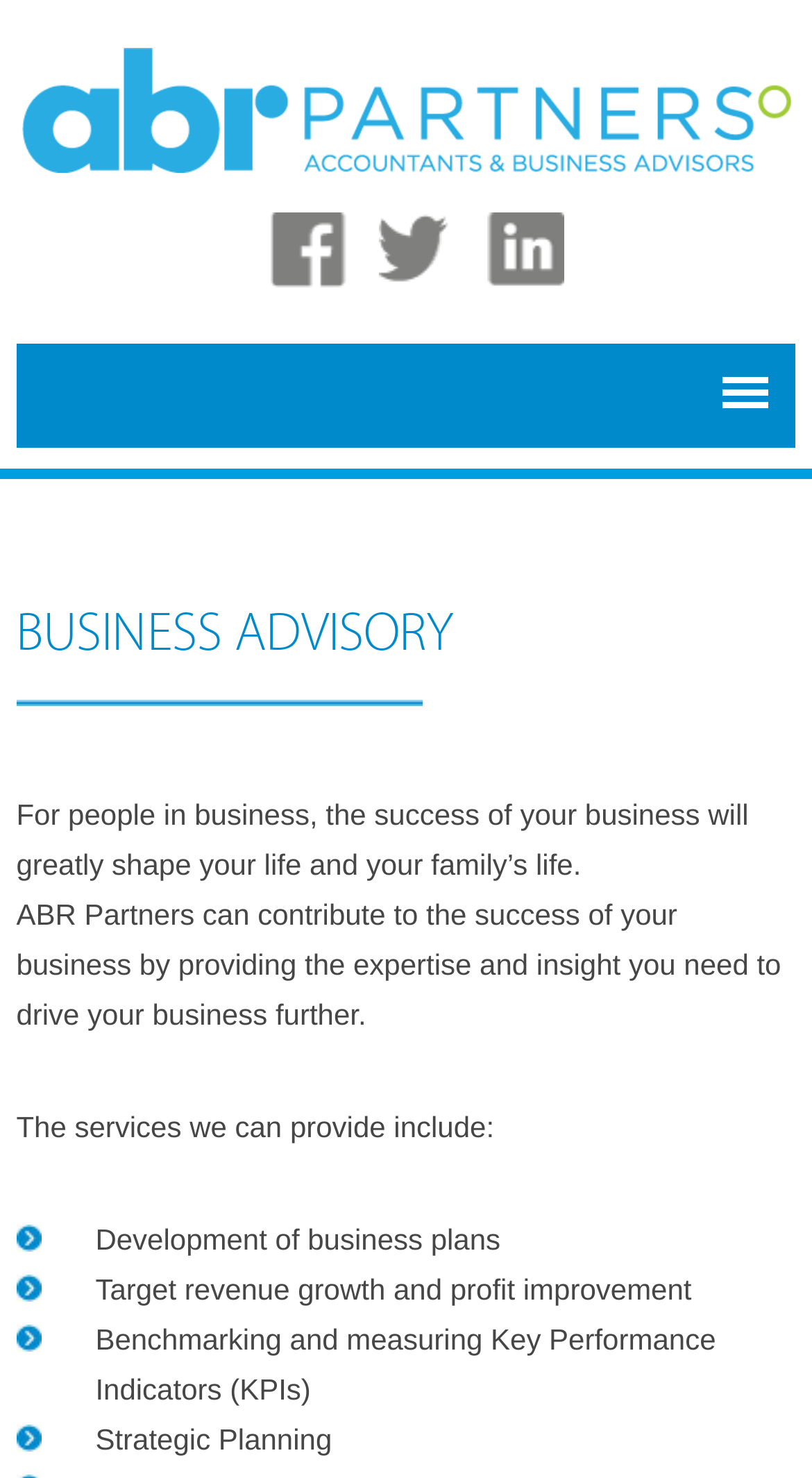Using the given description, provide the bounding box coordinates formatted as (top-left x, top-left y, bottom-right x, bottom-right y), with all values being floating point numbers between 0 and 1. Description: alt="Accounting service"

[0.02, 0.098, 0.98, 0.122]